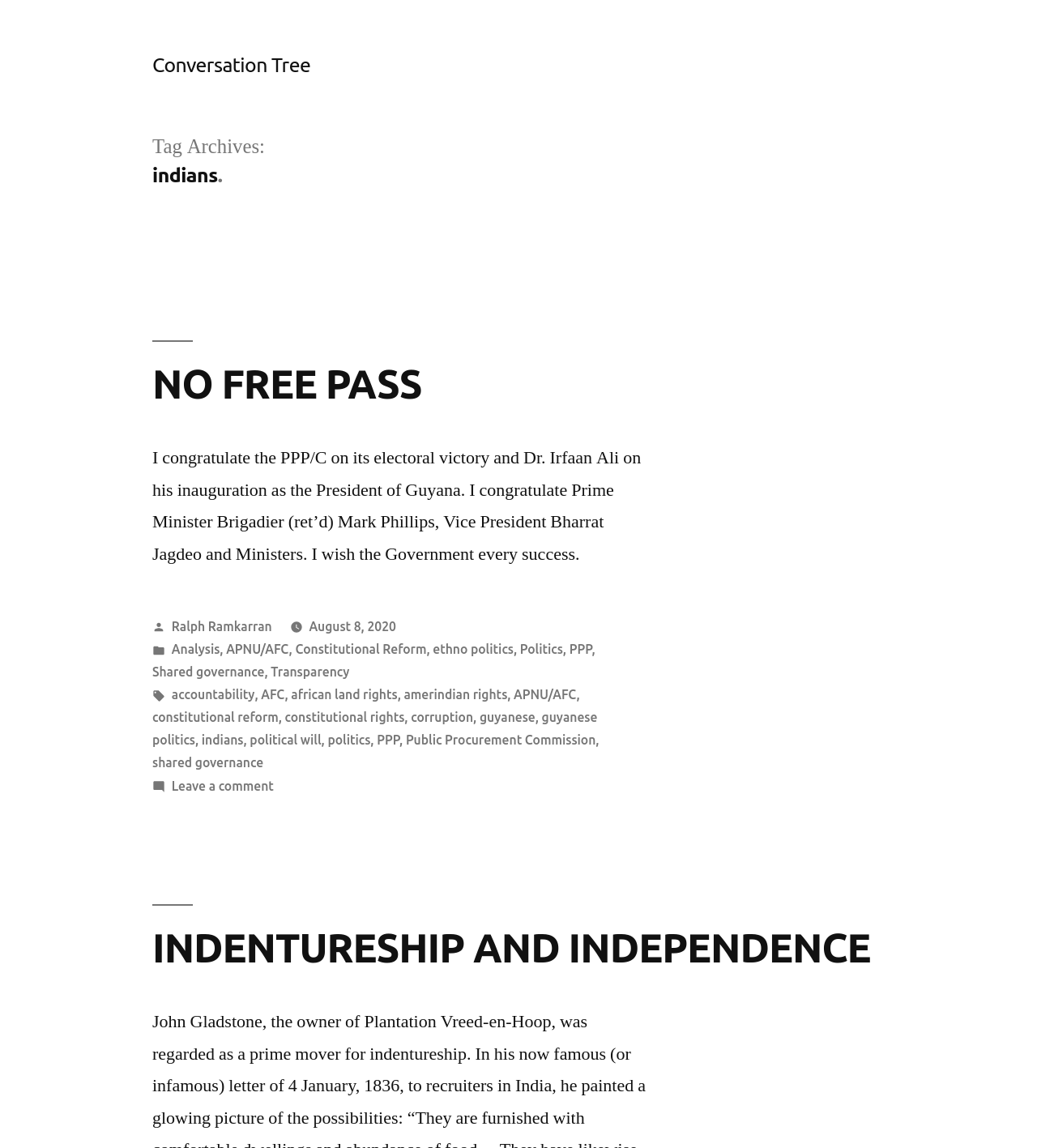Respond to the following question with a brief word or phrase:
What is the date of the first article?

August 8, 2020